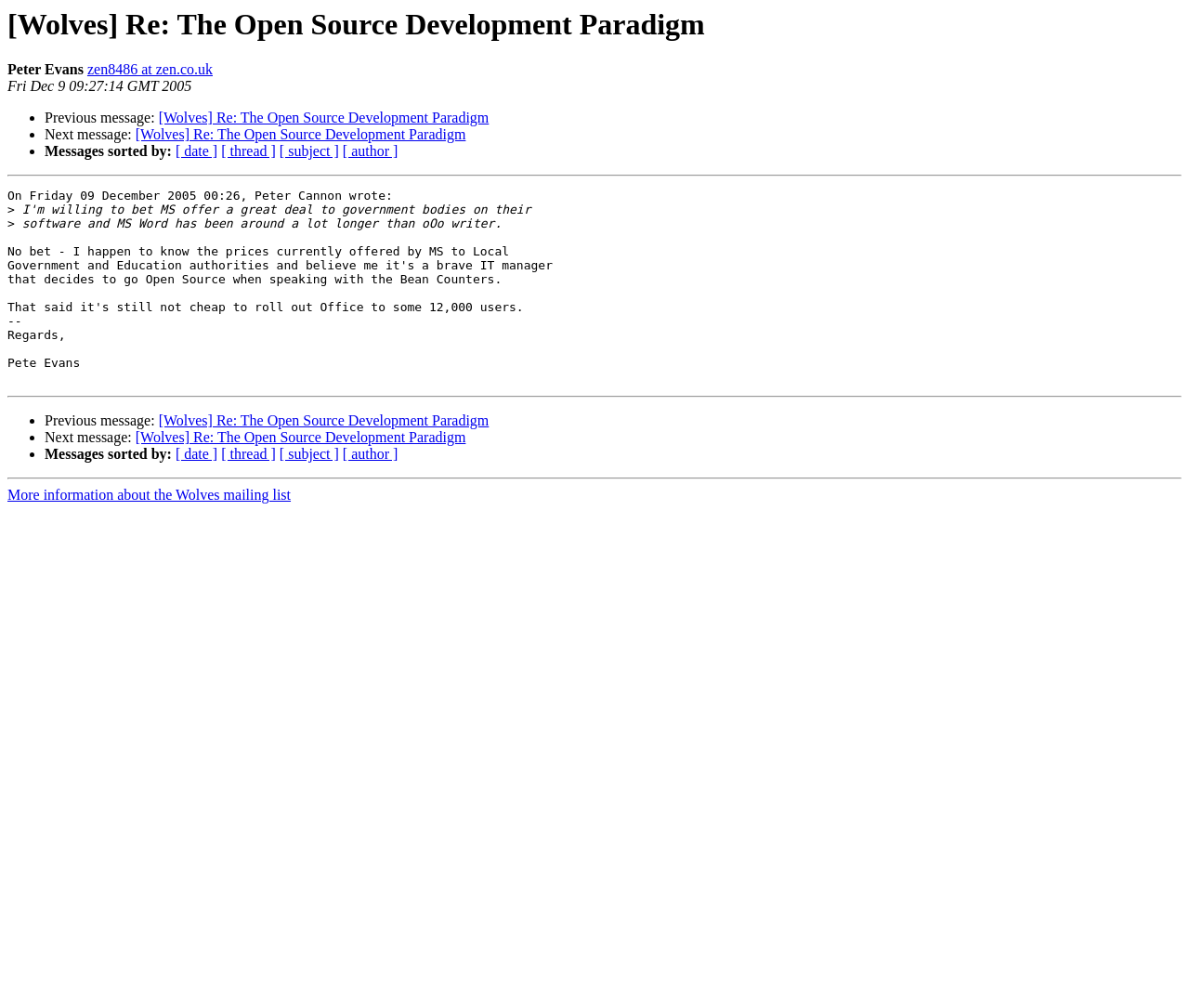Find the bounding box coordinates for the area that must be clicked to perform this action: "Reply to the message".

[0.133, 0.41, 0.411, 0.425]